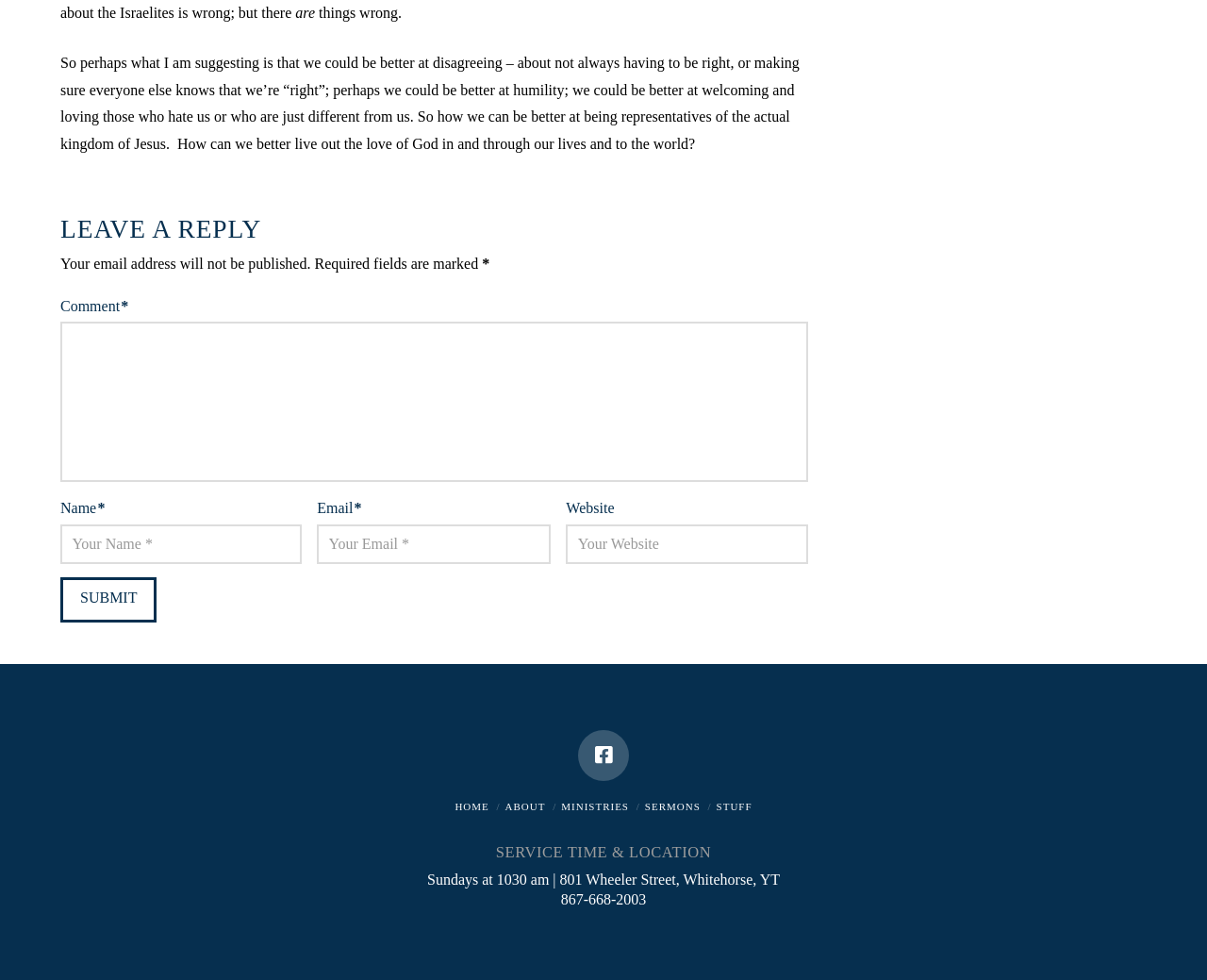Please identify the bounding box coordinates of the clickable region that I should interact with to perform the following instruction: "search using the search form". The coordinates should be expressed as four float numbers between 0 and 1, i.e., [left, top, right, bottom].

None